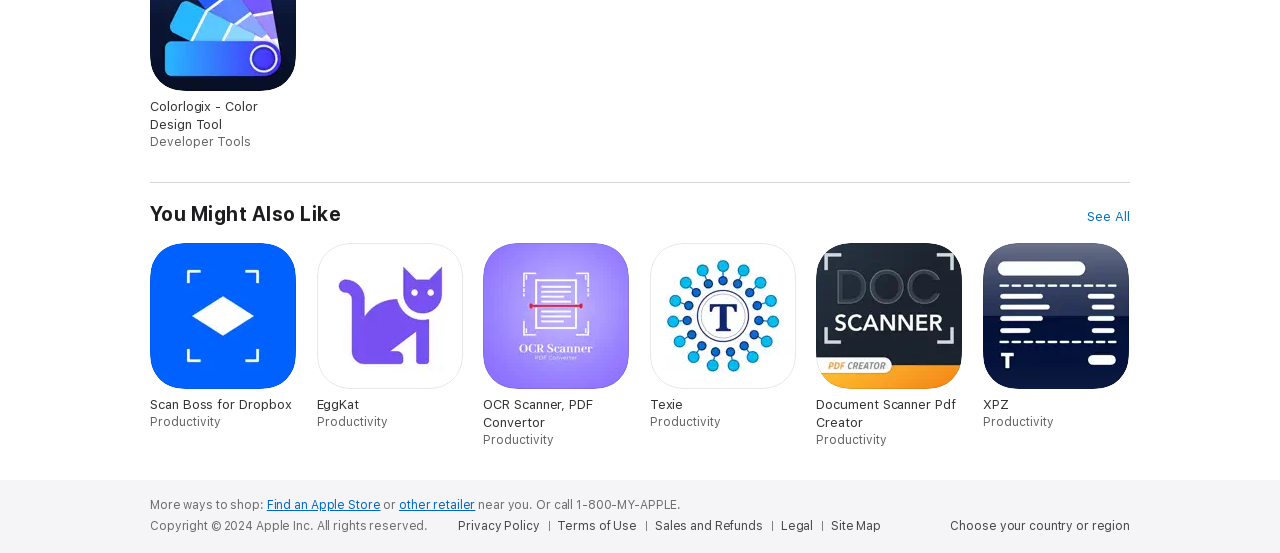Based on the image, give a detailed response to the question: How many links are there under 'You Might Also Like'?

The number of links under 'You Might Also Like' can be determined by counting the links that are indented under the 'You Might Also Like' heading. There are six links: 'Scan Boss for Dropbox. Productivity.', 'EggKat. Productivity.', 'OCR Scanner, PDF Convertor. Productivity.', 'Texie. Productivity.', 'Document Scanner Pdf Creator. Productivity.', and 'XPZ. Productivity.'.